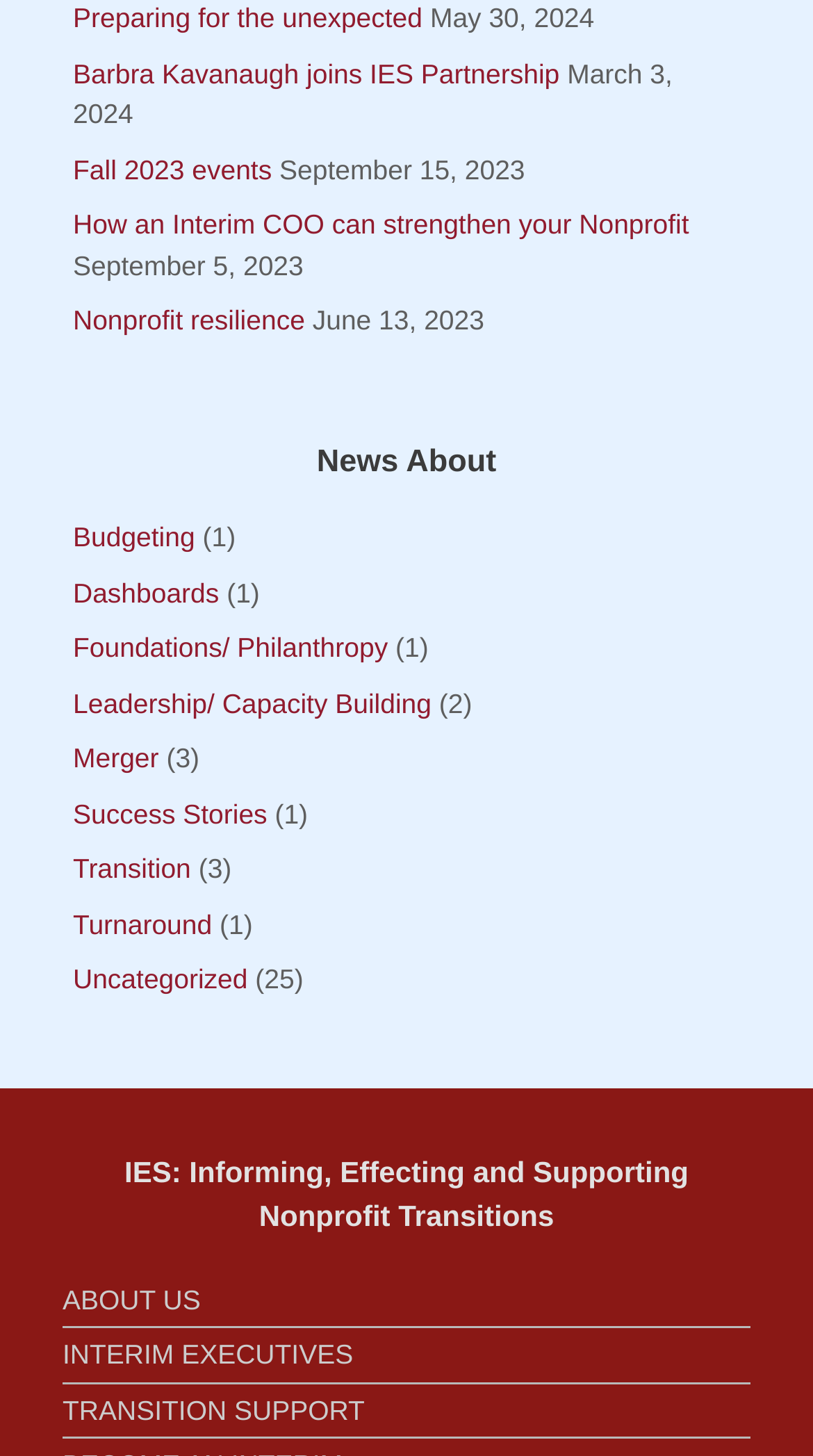What is the most recent news article about?
Based on the image, answer the question with as much detail as possible.

I looked at the links with dates next to them and found the one with the most recent date, which is May 30, 2024. The text next to this date is 'Preparing for the unexpected', so this is the most recent news article.